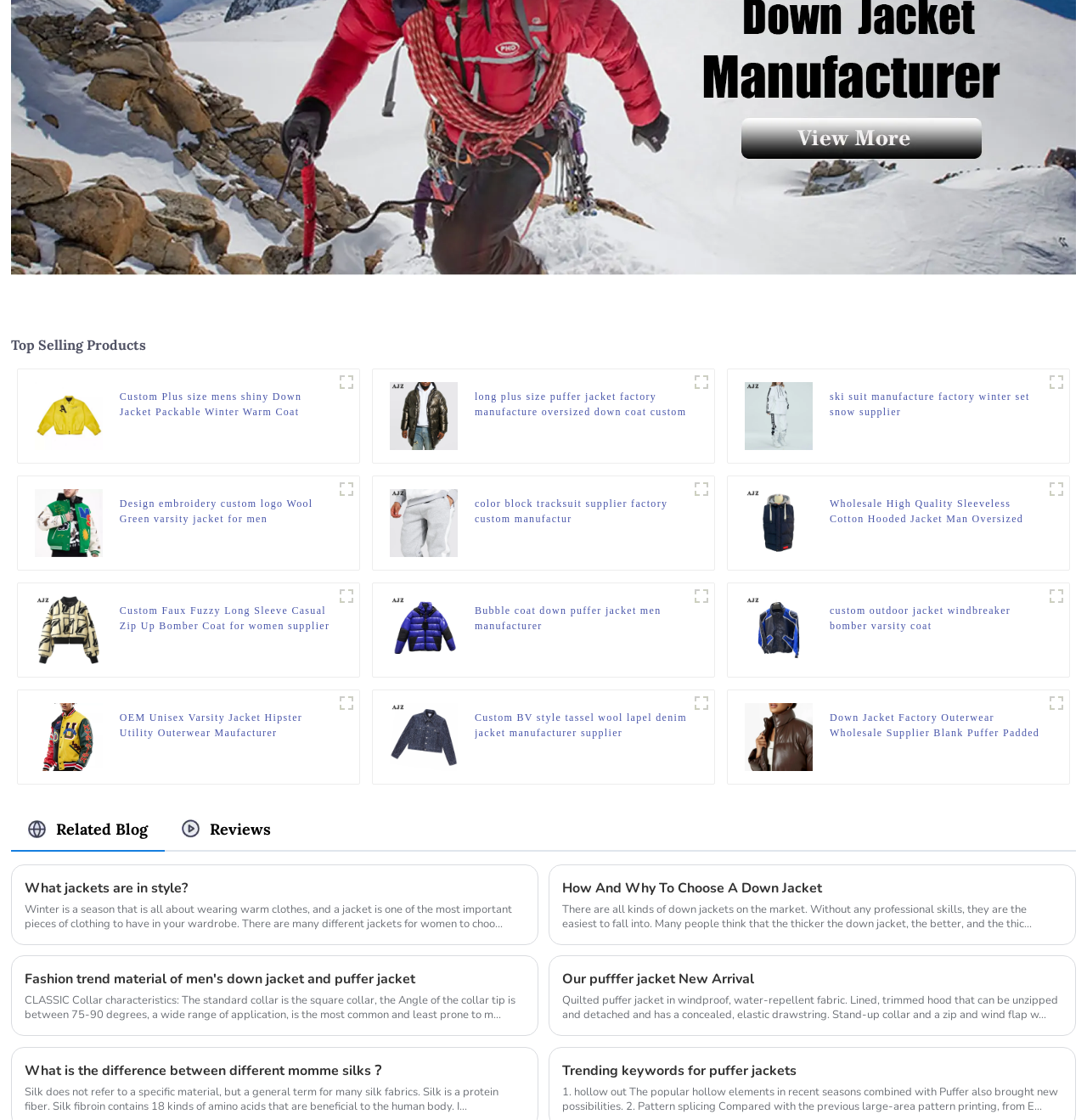Find the bounding box coordinates of the element I should click to carry out the following instruction: "Read about the 'Custom Plus size mens shiny Down Jacket Packable Winter Warm Coat supplier'".

[0.11, 0.347, 0.307, 0.375]